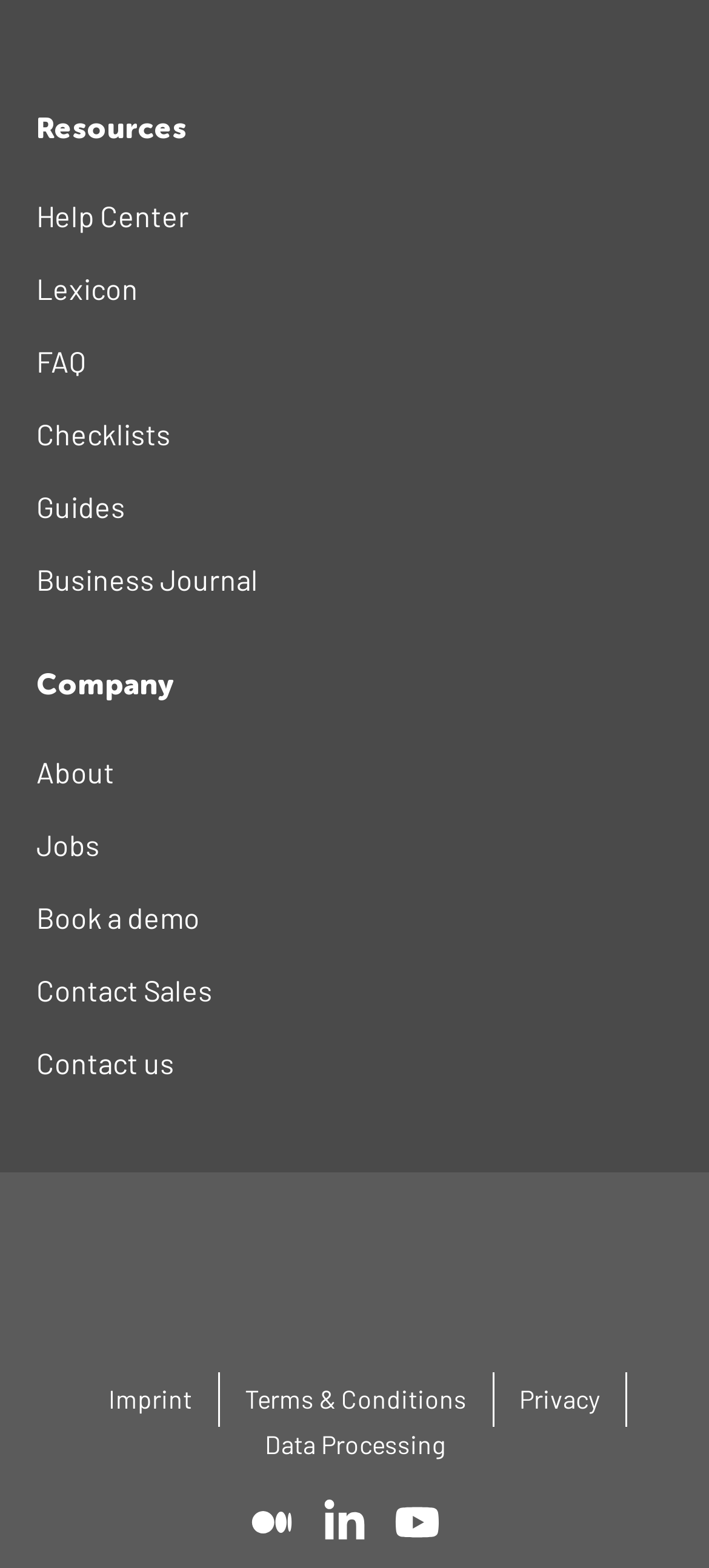Identify the bounding box coordinates of the clickable section necessary to follow the following instruction: "Read the Imprint". The coordinates should be presented as four float numbers from 0 to 1, i.e., [left, top, right, bottom].

[0.117, 0.875, 0.306, 0.91]